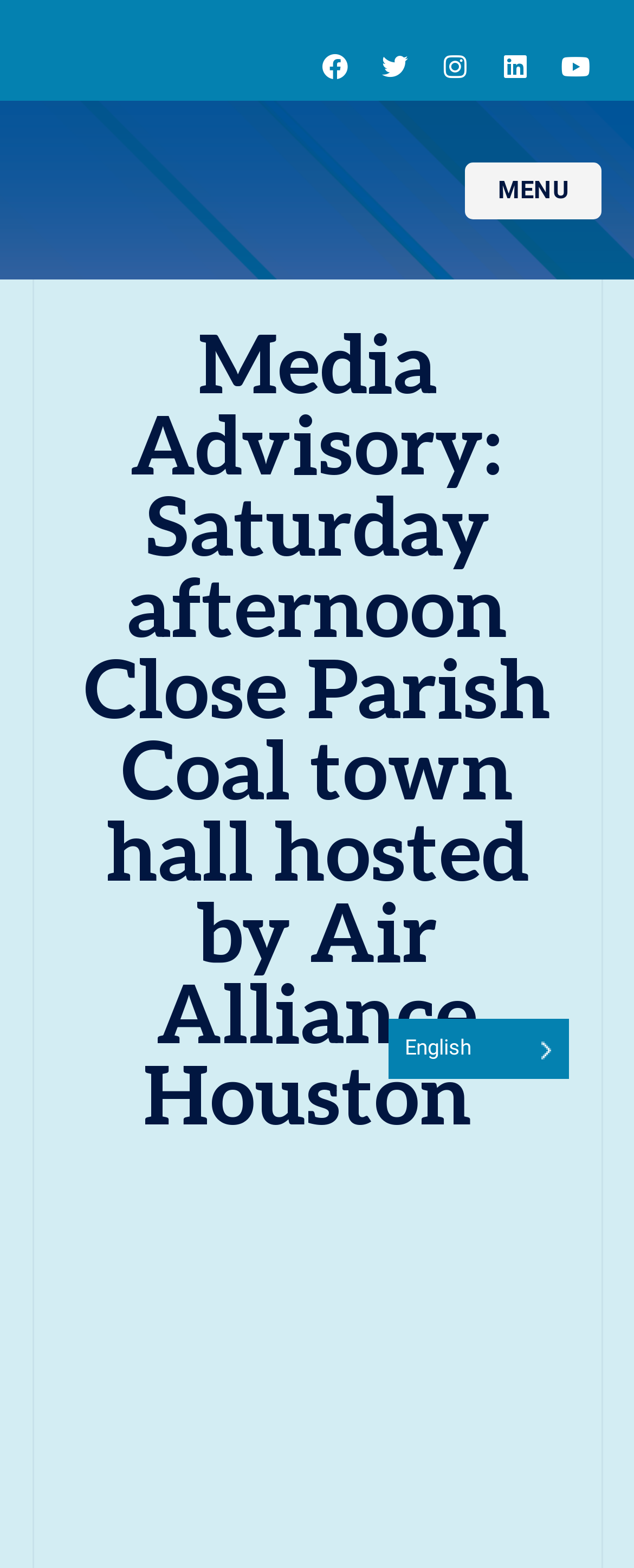Can you find the bounding box coordinates of the area I should click to execute the following instruction: "Access Instagram account"?

[0.677, 0.026, 0.759, 0.059]